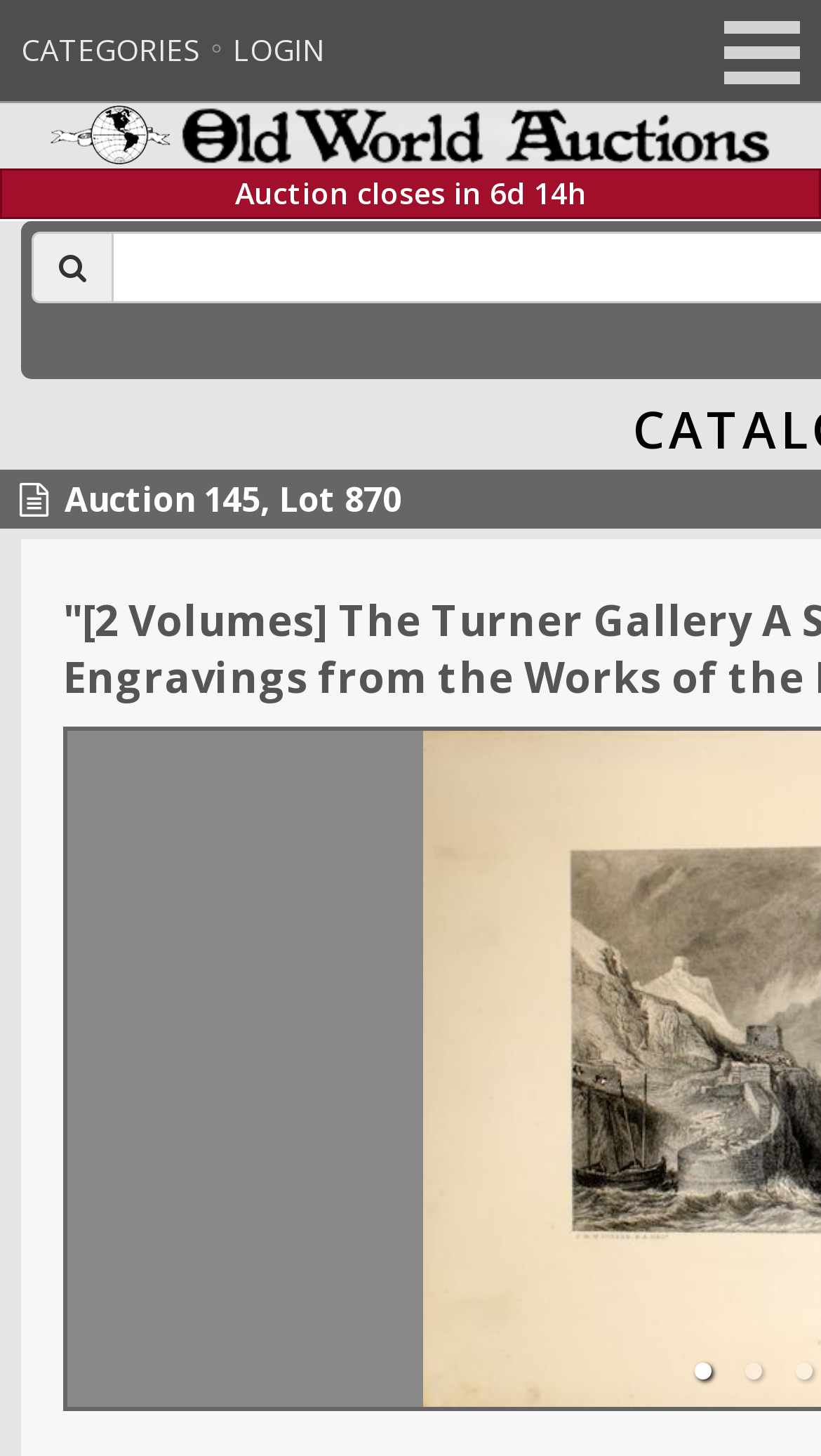How many days are left until the auction closes?
Give a detailed and exhaustive answer to the question.

The webpage displays a countdown timer indicating that the auction closes in 6 days, 14 hours. This information is presented in the format 'Auction closes in 6d 14h'.